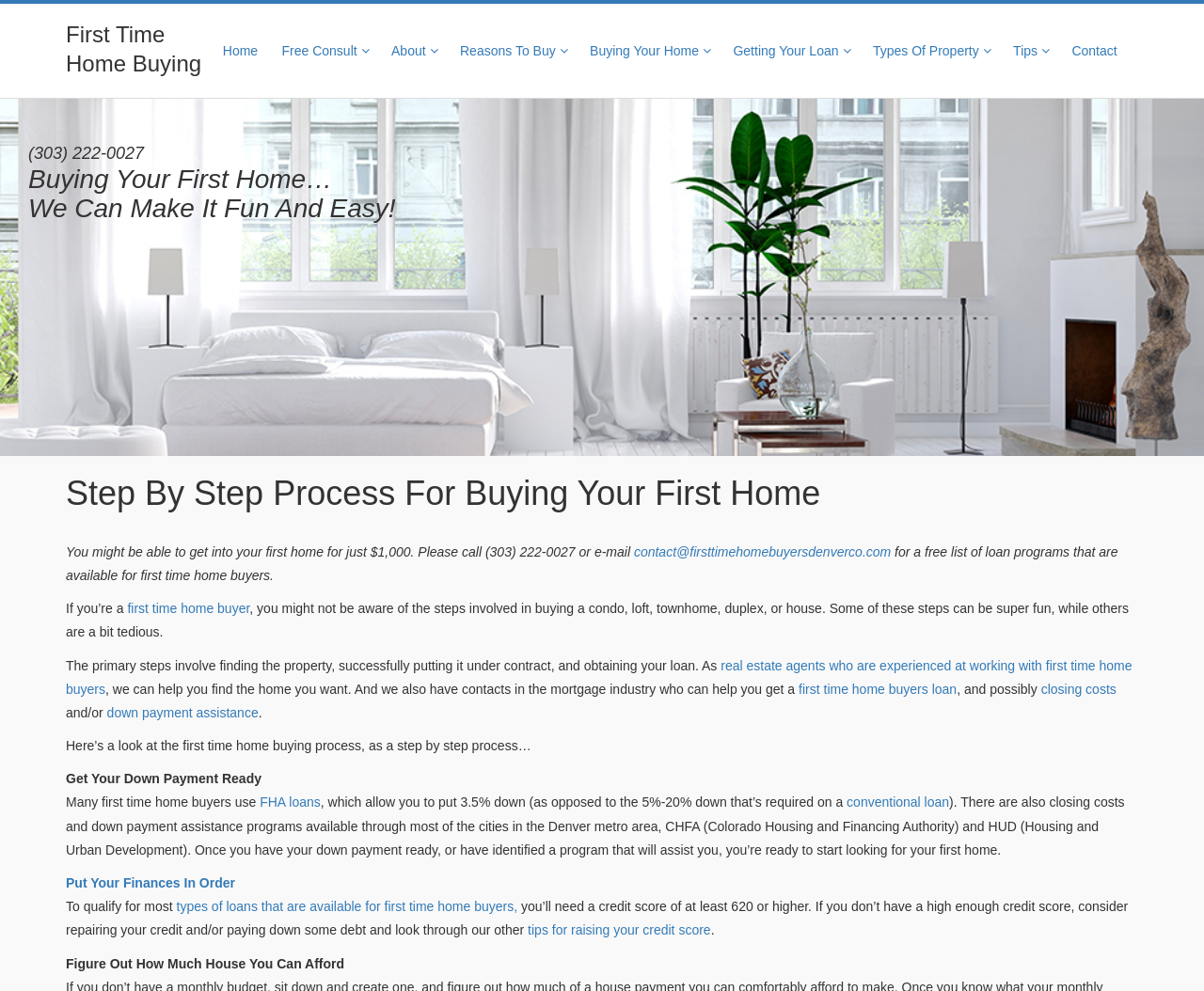What type of loan allows 3.5% down payment?
Carefully examine the image and provide a detailed answer to the question.

I found the answer by reading the static text that says 'Many first time home buyers use FHA loans, which allow you to put 3.5% down (as opposed to the 5%-20% down that’s required on a conventional loan).' and extracting the type of loan from it.